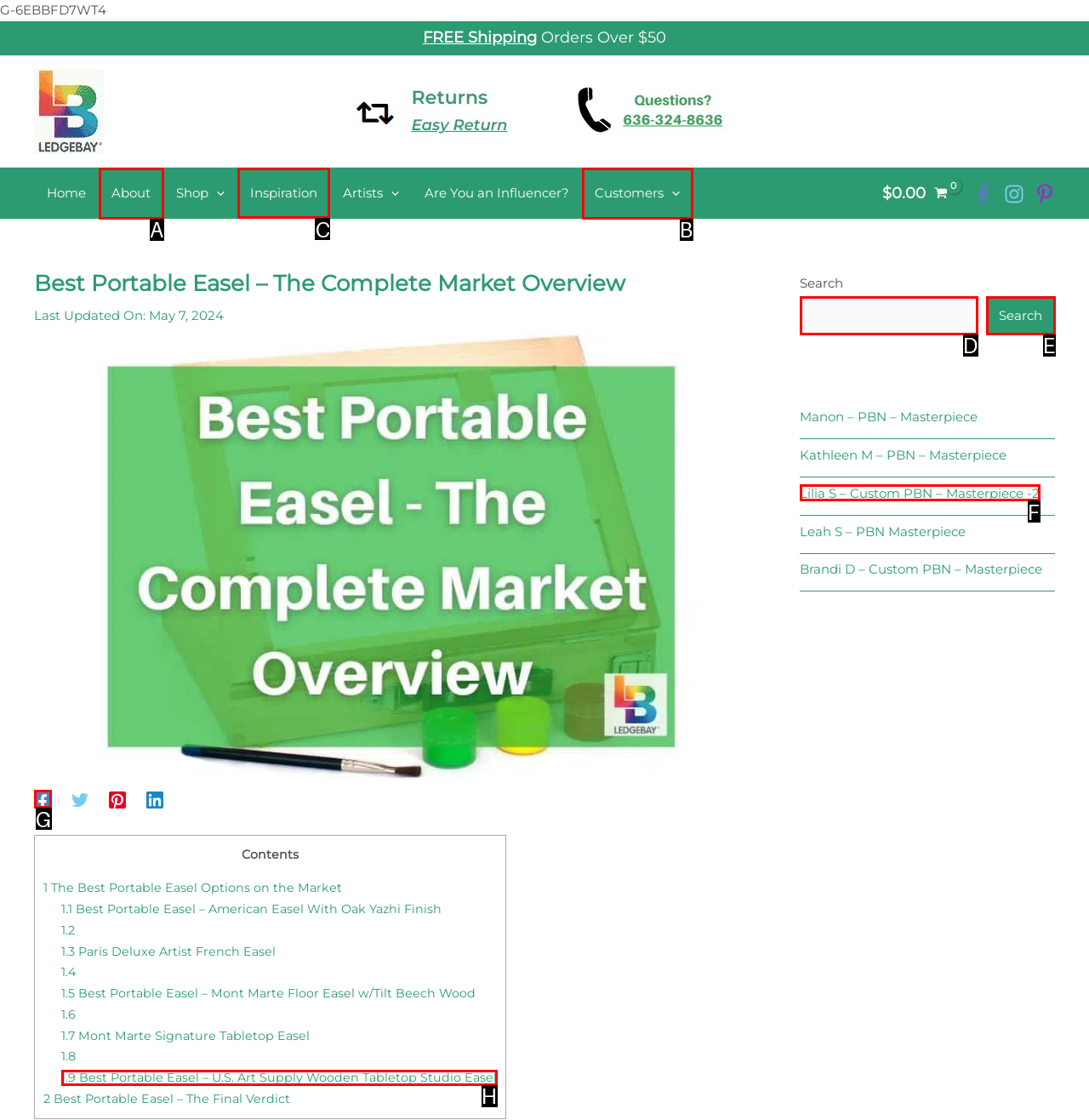For the task: Go to the 'Inspiration' page, identify the HTML element to click.
Provide the letter corresponding to the right choice from the given options.

C